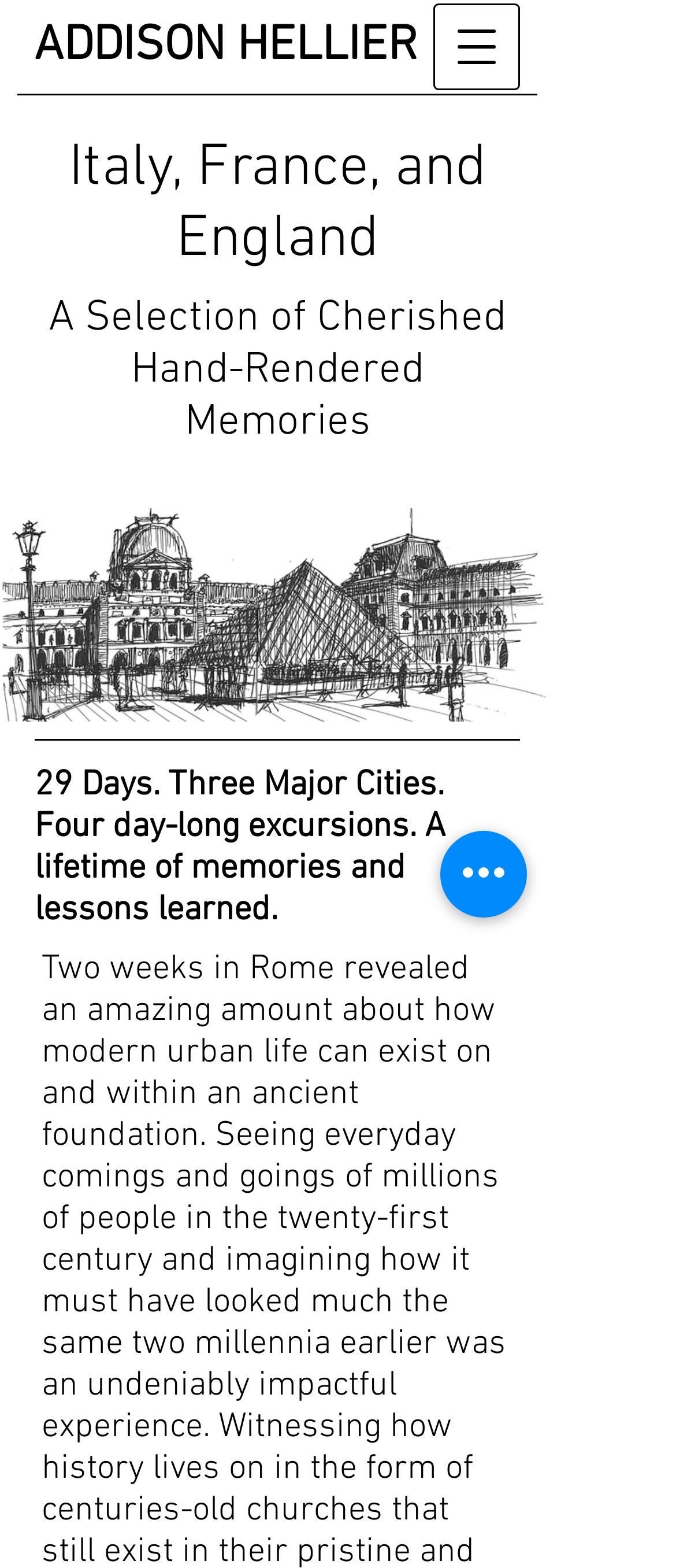Provide a brief response to the question using a single word or phrase: 
What are the three countries mentioned?

Italy, France, and England